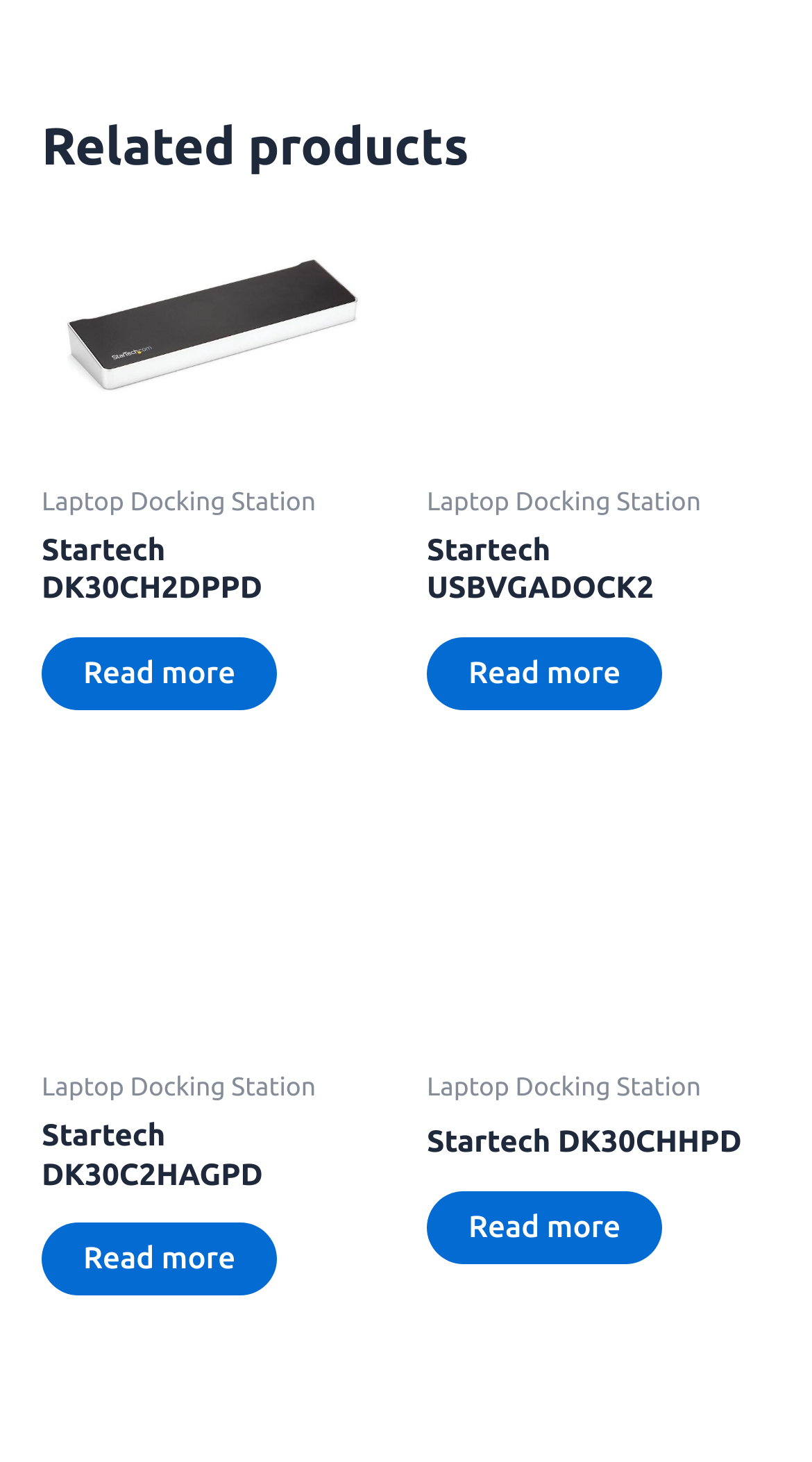What is the category of the products listed?
Provide a short answer using one word or a brief phrase based on the image.

Laptop Docking Station